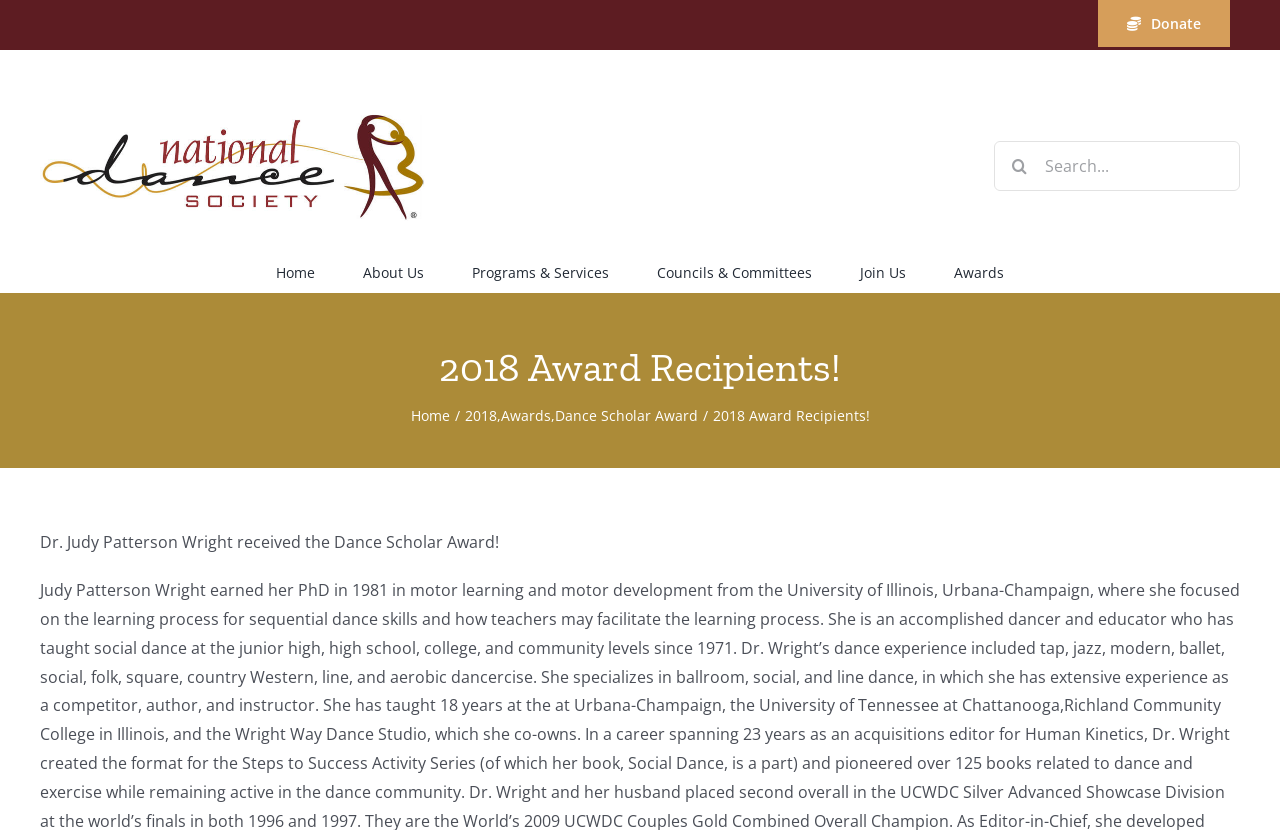Please provide the bounding box coordinates for the element that needs to be clicked to perform the instruction: "Go to the Home page". The coordinates must consist of four float numbers between 0 and 1, formatted as [left, top, right, bottom].

[0.216, 0.303, 0.246, 0.351]